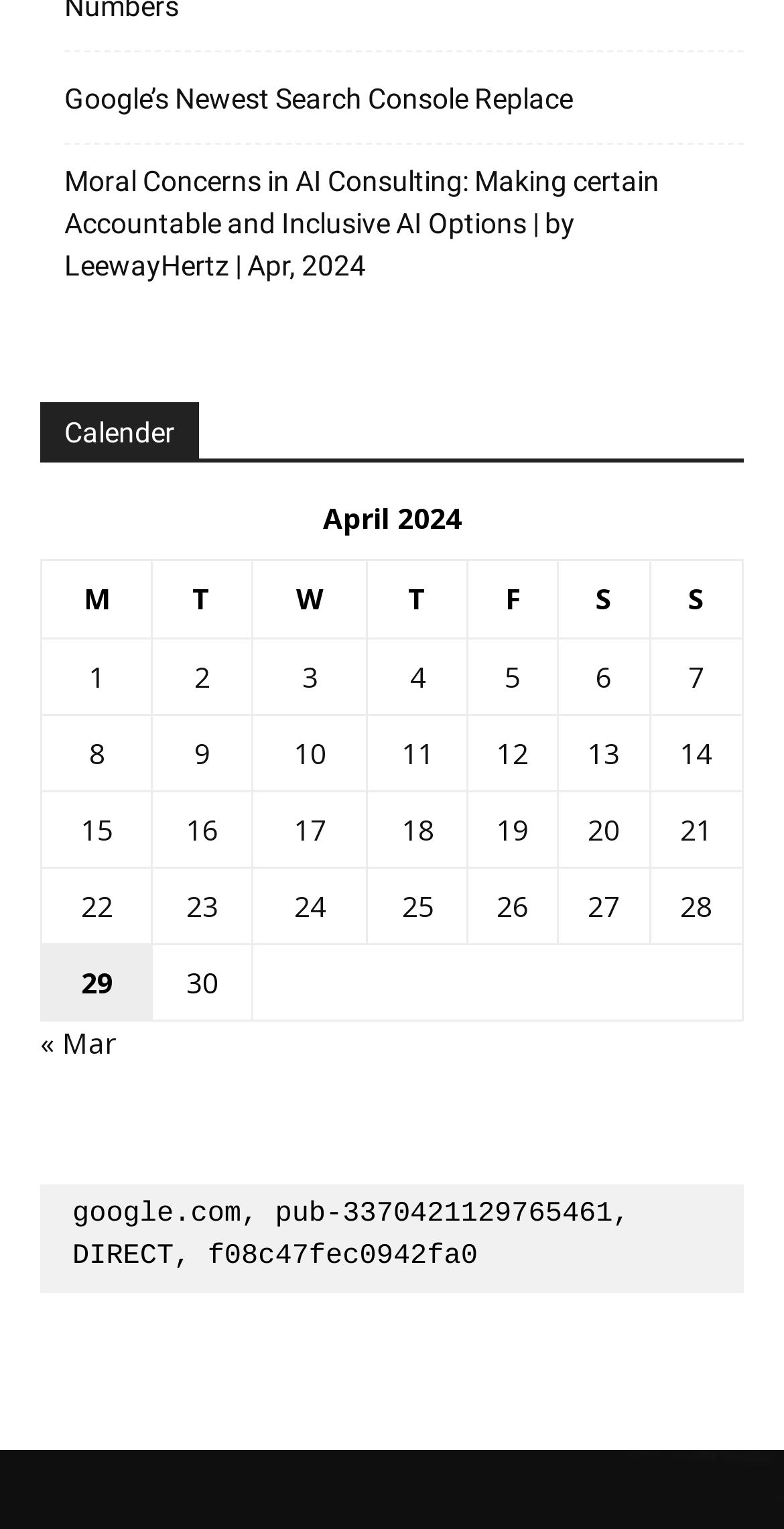Please identify the bounding box coordinates of the element's region that should be clicked to execute the following instruction: "View calendar for April 2024". The bounding box coordinates must be four float numbers between 0 and 1, i.e., [left, top, right, bottom].

[0.051, 0.325, 0.949, 0.366]